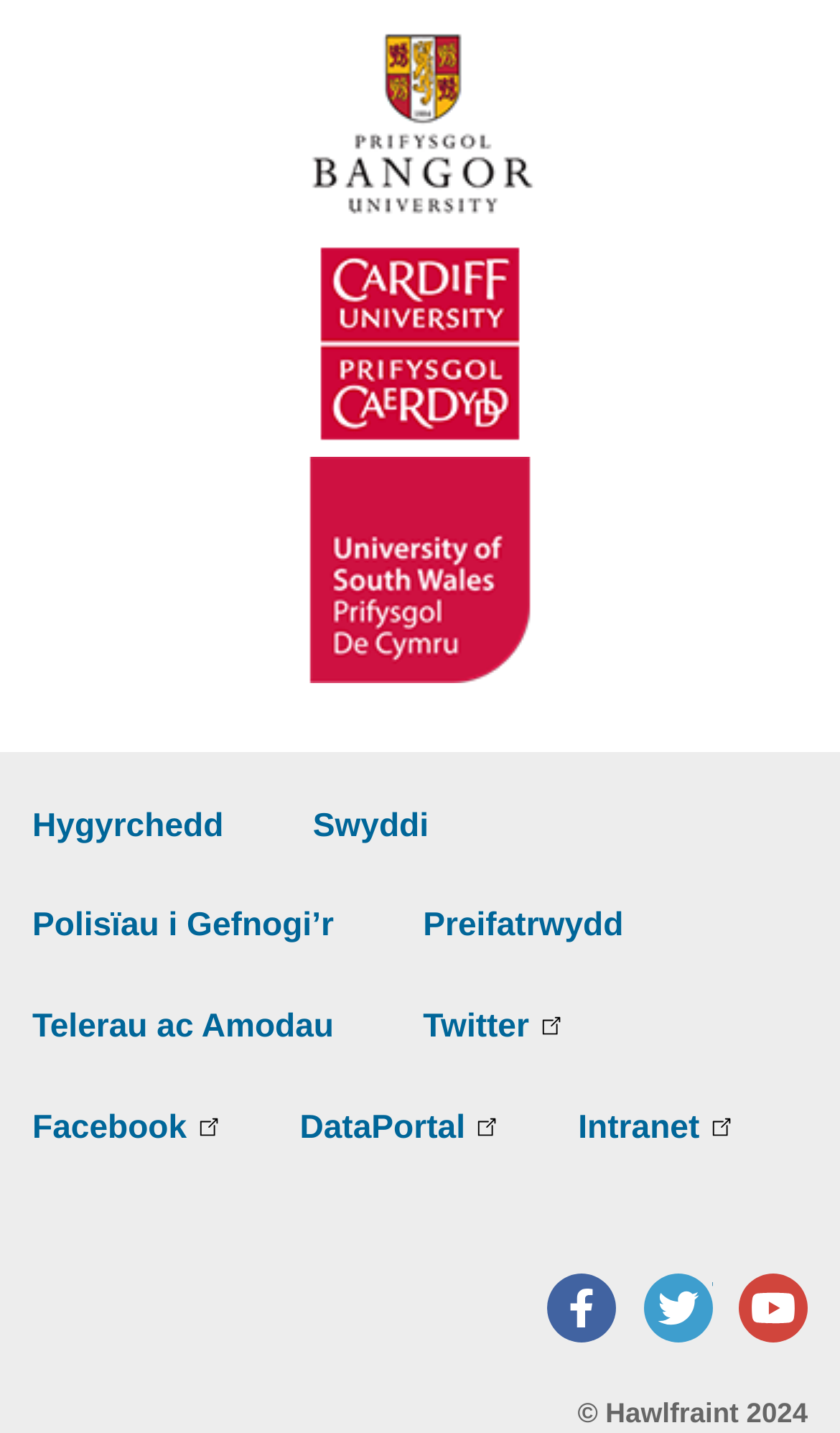Identify the bounding box coordinates for the UI element described as: "Polisïau i Gefnogi’r". The coordinates should be provided as four floats between 0 and 1: [left, top, right, bottom].

[0.038, 0.633, 0.41, 0.659]